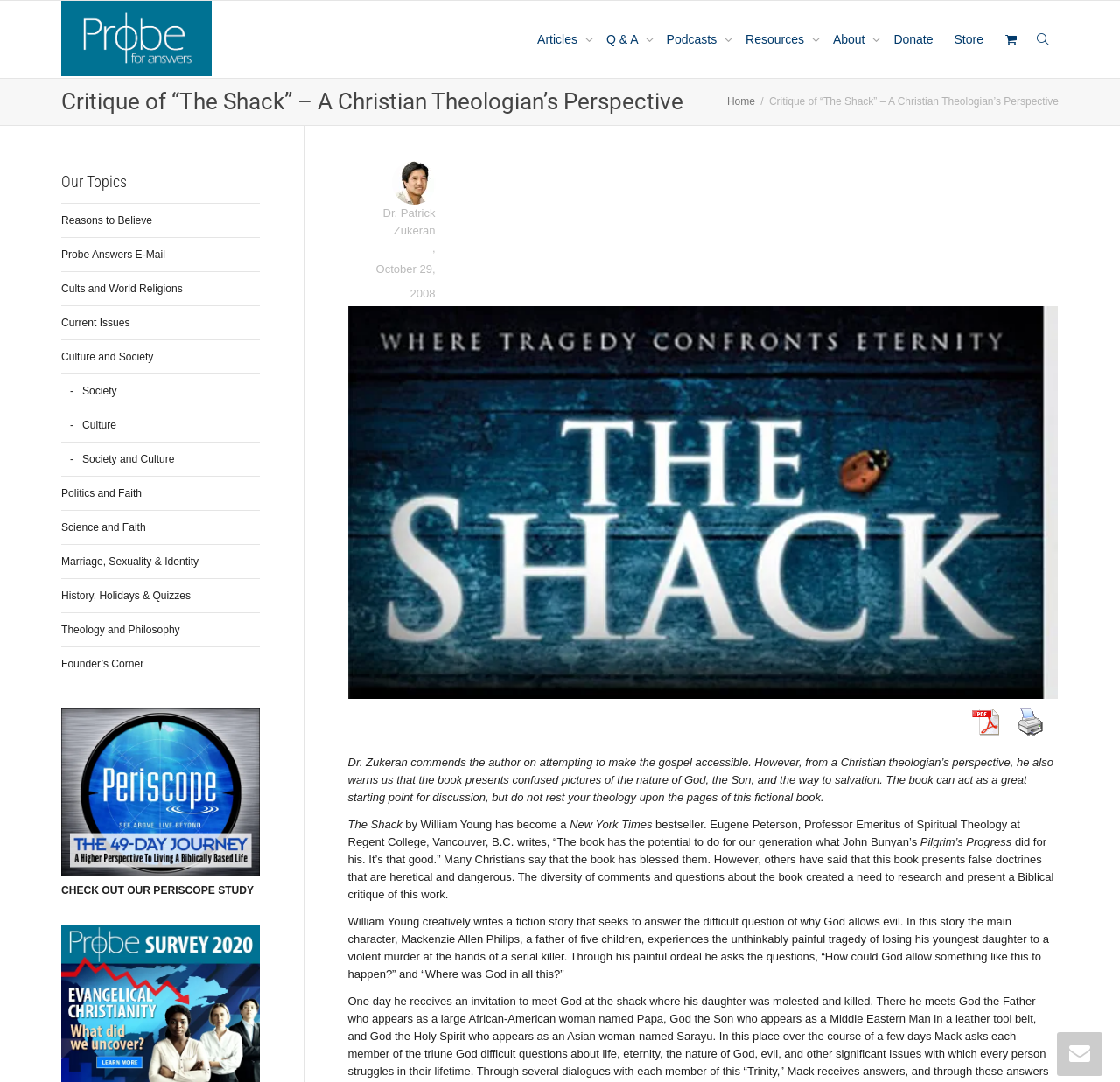Find the bounding box coordinates of the clickable region needed to perform the following instruction: "View the PDF version of the article". The coordinates should be provided as four float numbers between 0 and 1, i.e., [left, top, right, bottom].

[0.859, 0.65, 0.9, 0.684]